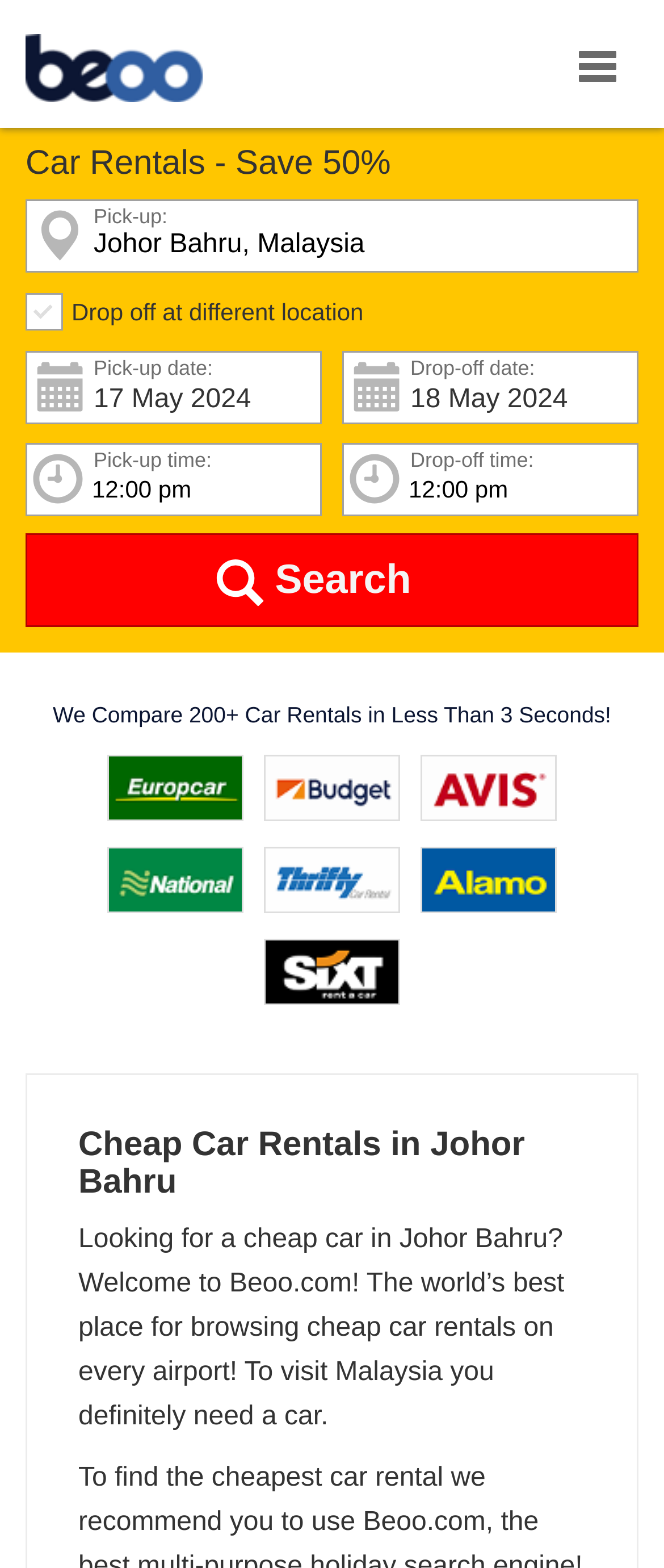Please give a one-word or short phrase response to the following question: 
What is the destination country for car rental?

Malaysia